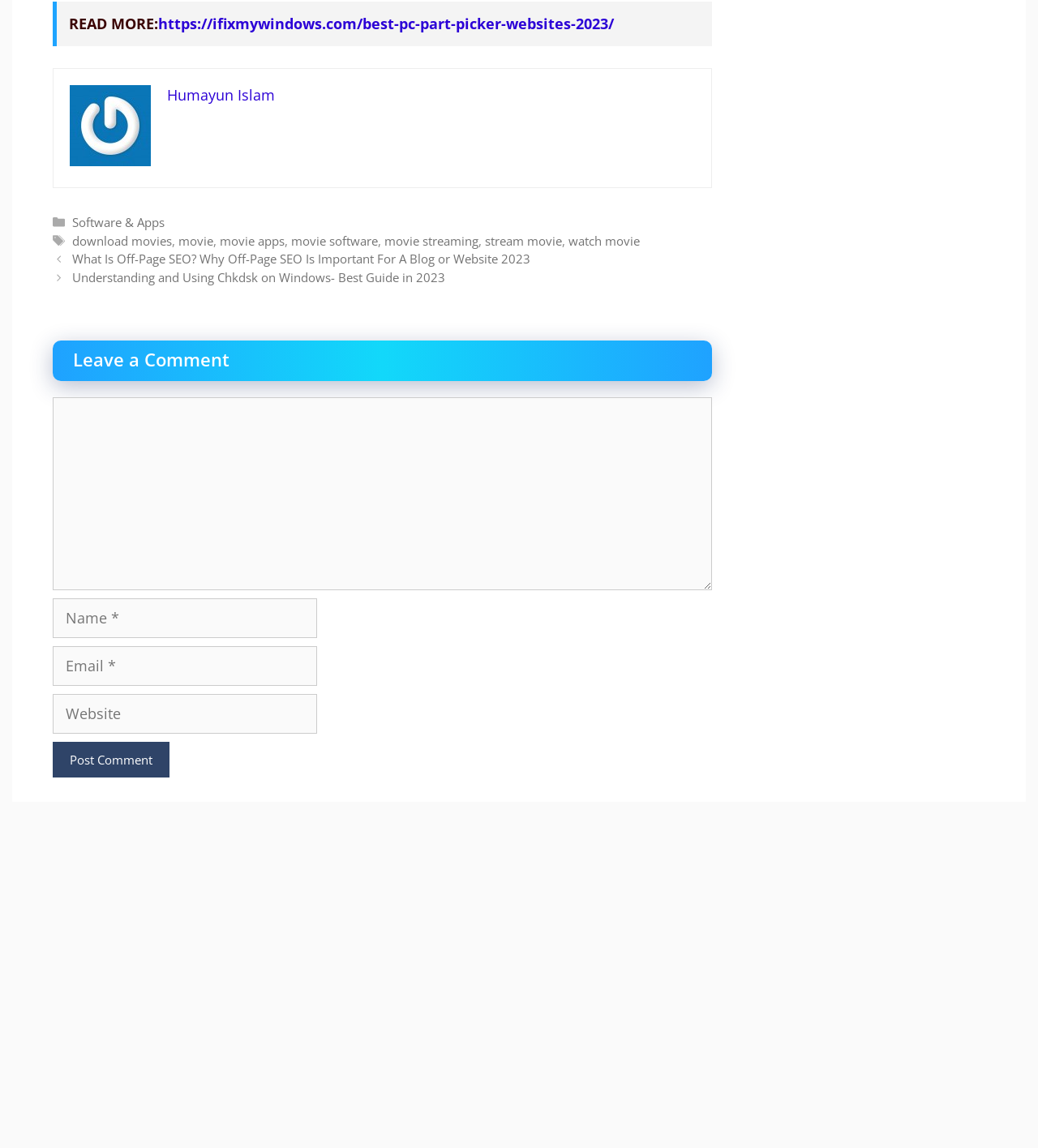What is the author of the article?
Based on the image, answer the question in a detailed manner.

The author of the article can be found by looking at the image and link with the text 'Humayun Islam' which is located above the footer section.